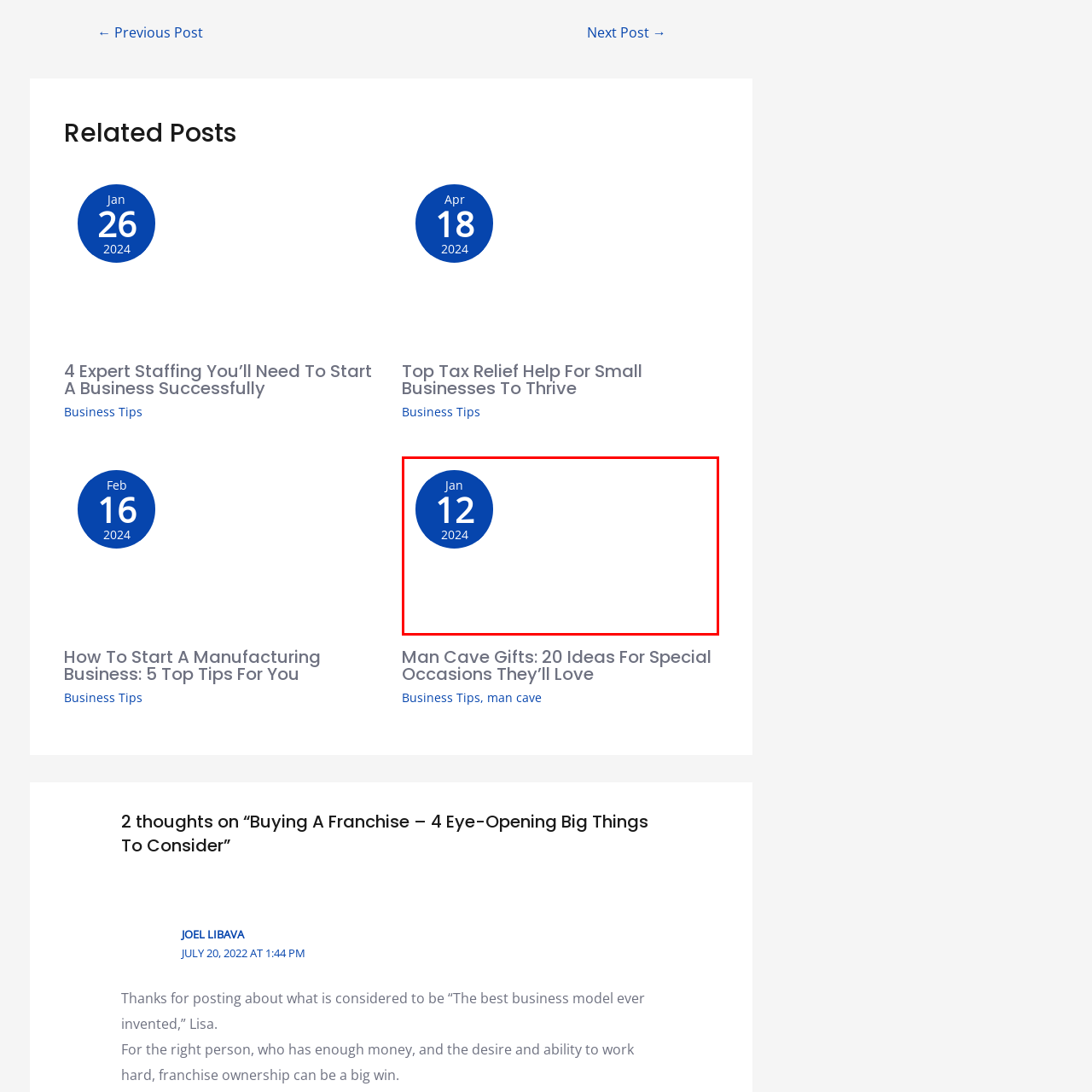What is the purpose of the calendar design?
Carefully analyze the image within the red bounding box and give a comprehensive response to the question using details from the image.

The clean design of the calendar is intended to draw attention to the specific date, making it clear and easily readable for the readers, which is important for highlighting a significant event or deadline in the context of a blog or article.